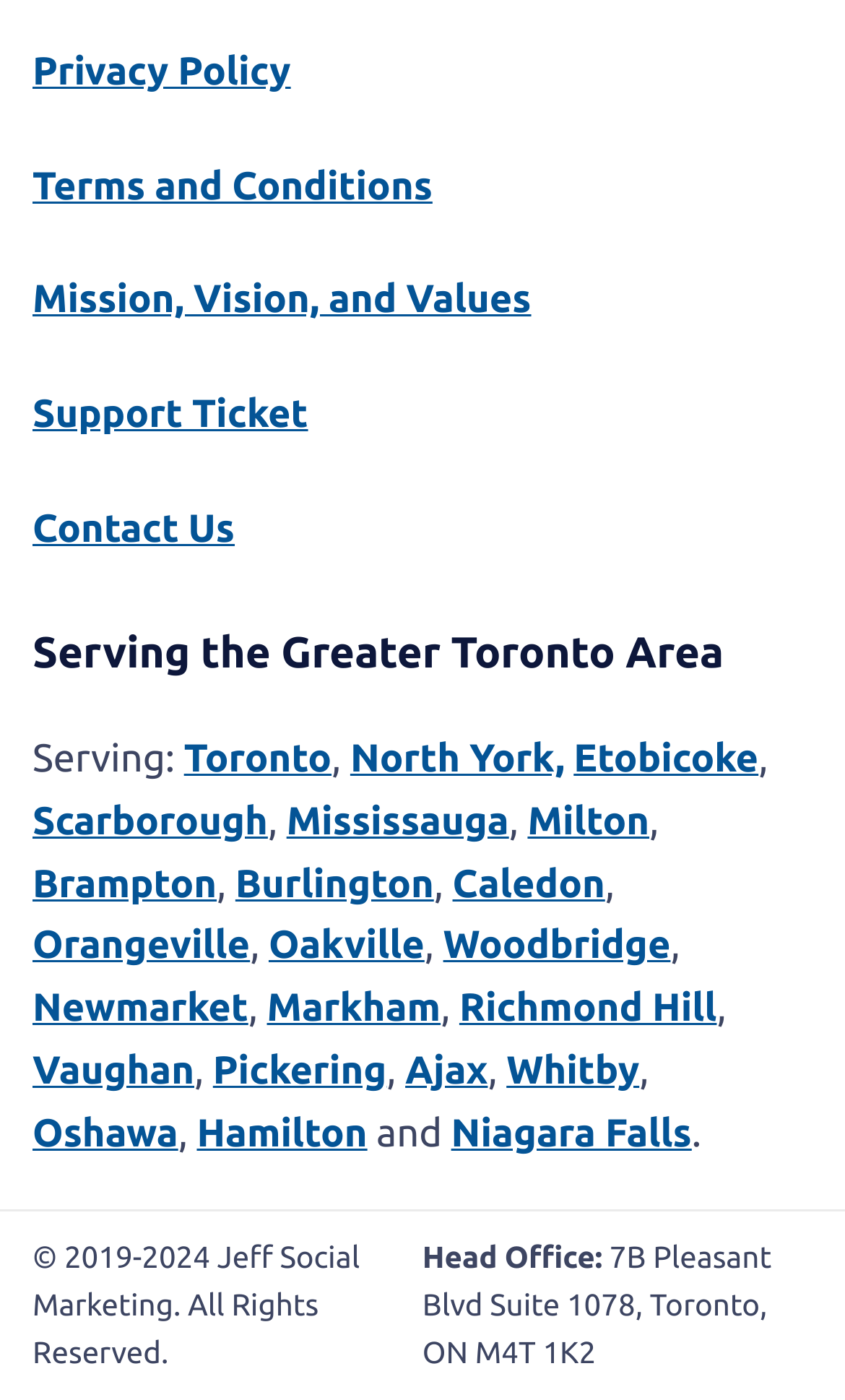Using the element description Woodbridge, predict the bounding box coordinates for the UI element. Provide the coordinates in (top-left x, top-left y, bottom-right x, bottom-right y) format with values ranging from 0 to 1.

[0.524, 0.66, 0.794, 0.691]